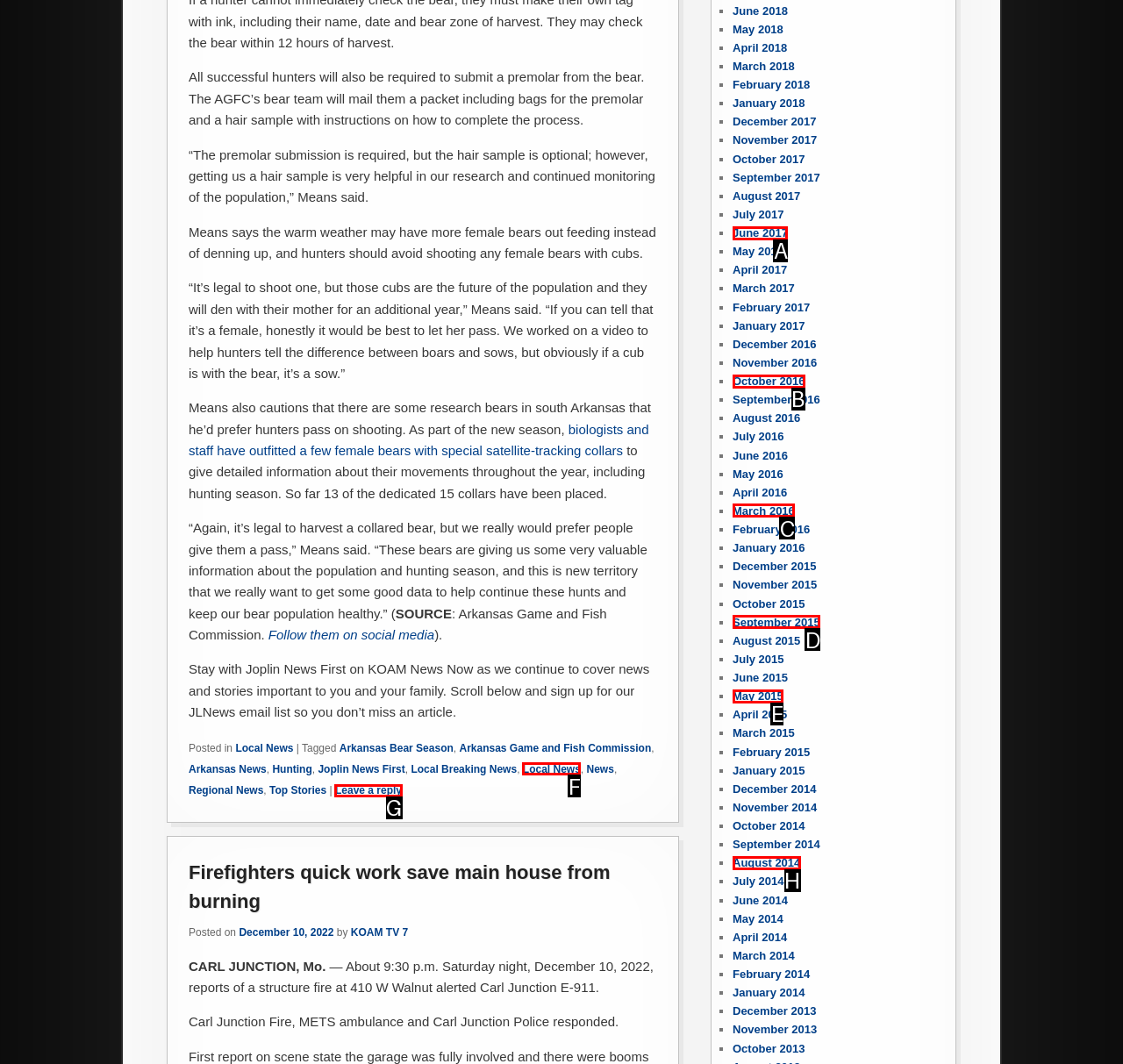Pick the option that corresponds to: Leave a reply
Provide the letter of the correct choice.

G